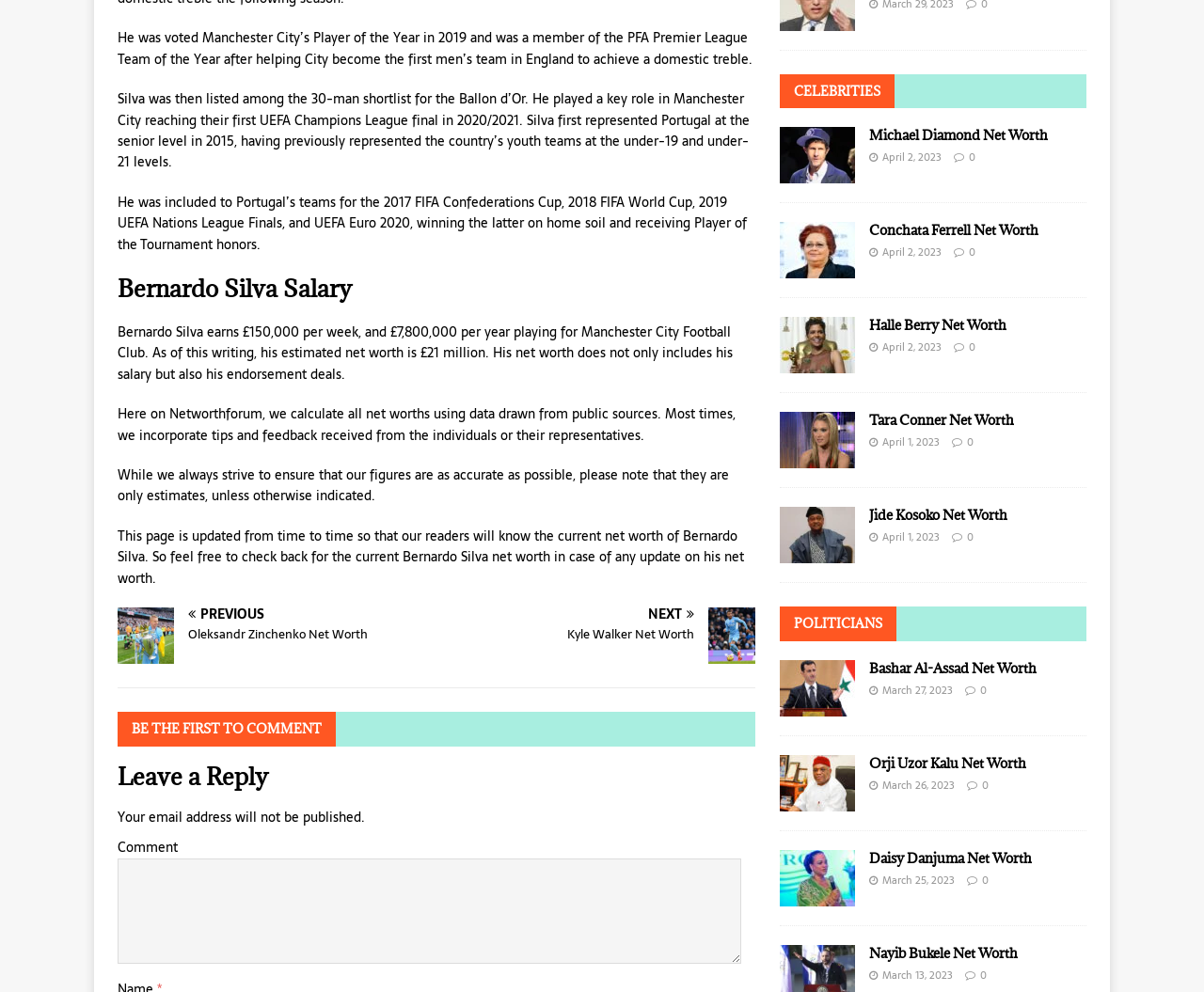Examine the image and give a thorough answer to the following question:
How often is Bernardo Silva's net worth updated?

The webpage is updated from time to time to reflect any changes in Bernardo Silva's net worth, so readers can check back for the current net worth.